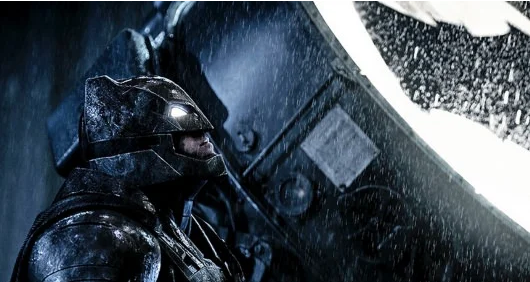Please give a concise answer to this question using a single word or phrase: 
What is reflected in Batman's eyes?

Determination and readiness